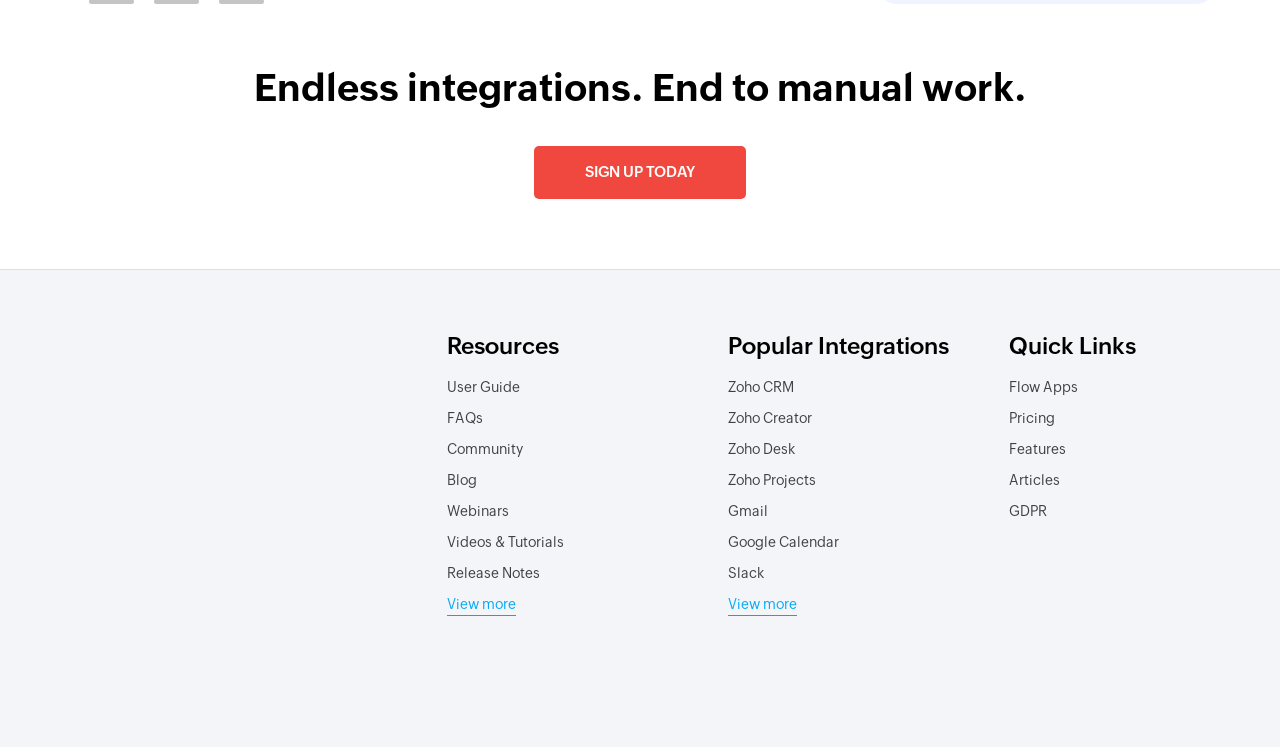Please find the bounding box coordinates for the clickable element needed to perform this instruction: "Explore Flow Webinars".

[0.016, 0.442, 0.297, 0.763]